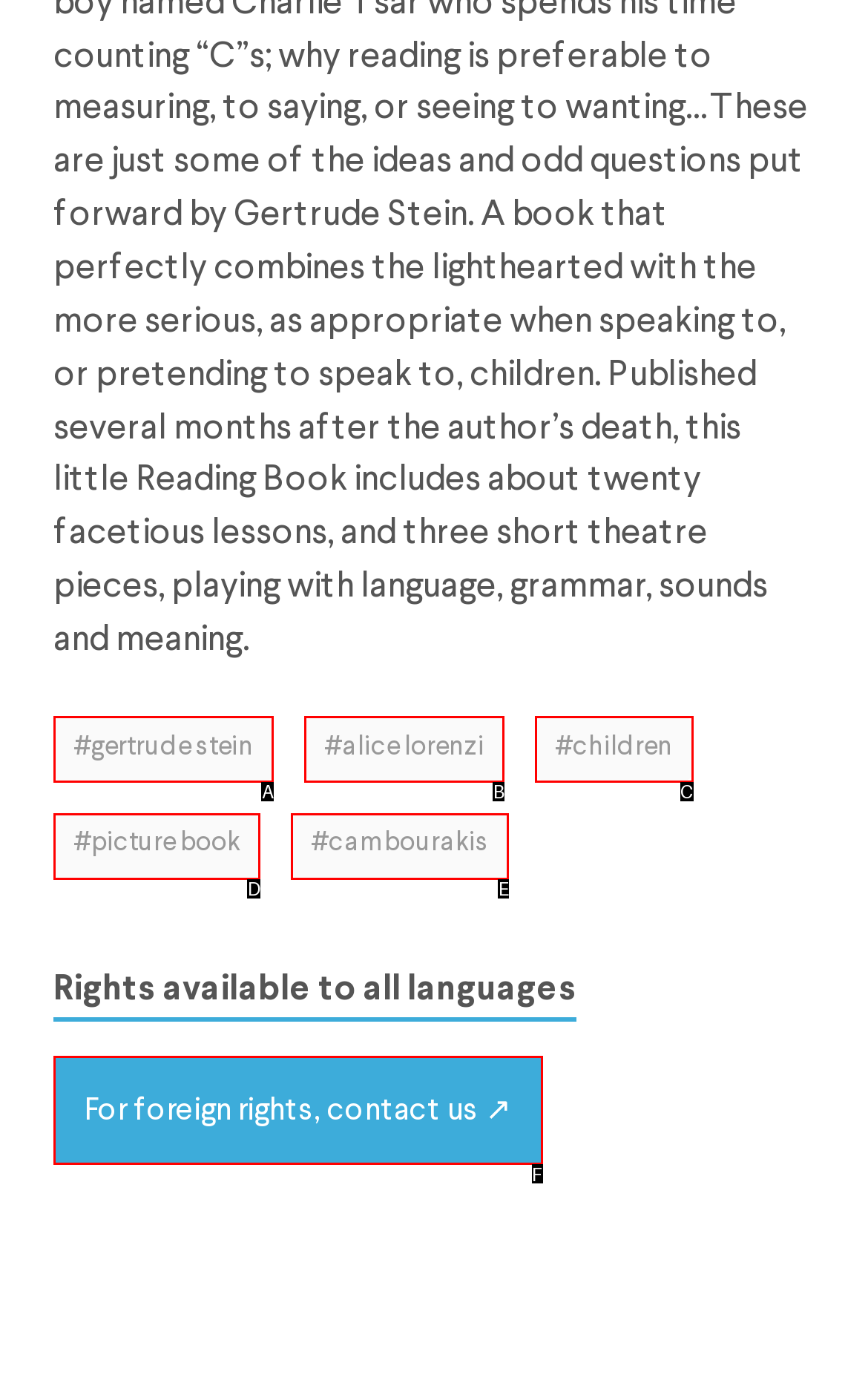Tell me which one HTML element best matches the description: #Cambourakis Answer with the option's letter from the given choices directly.

E